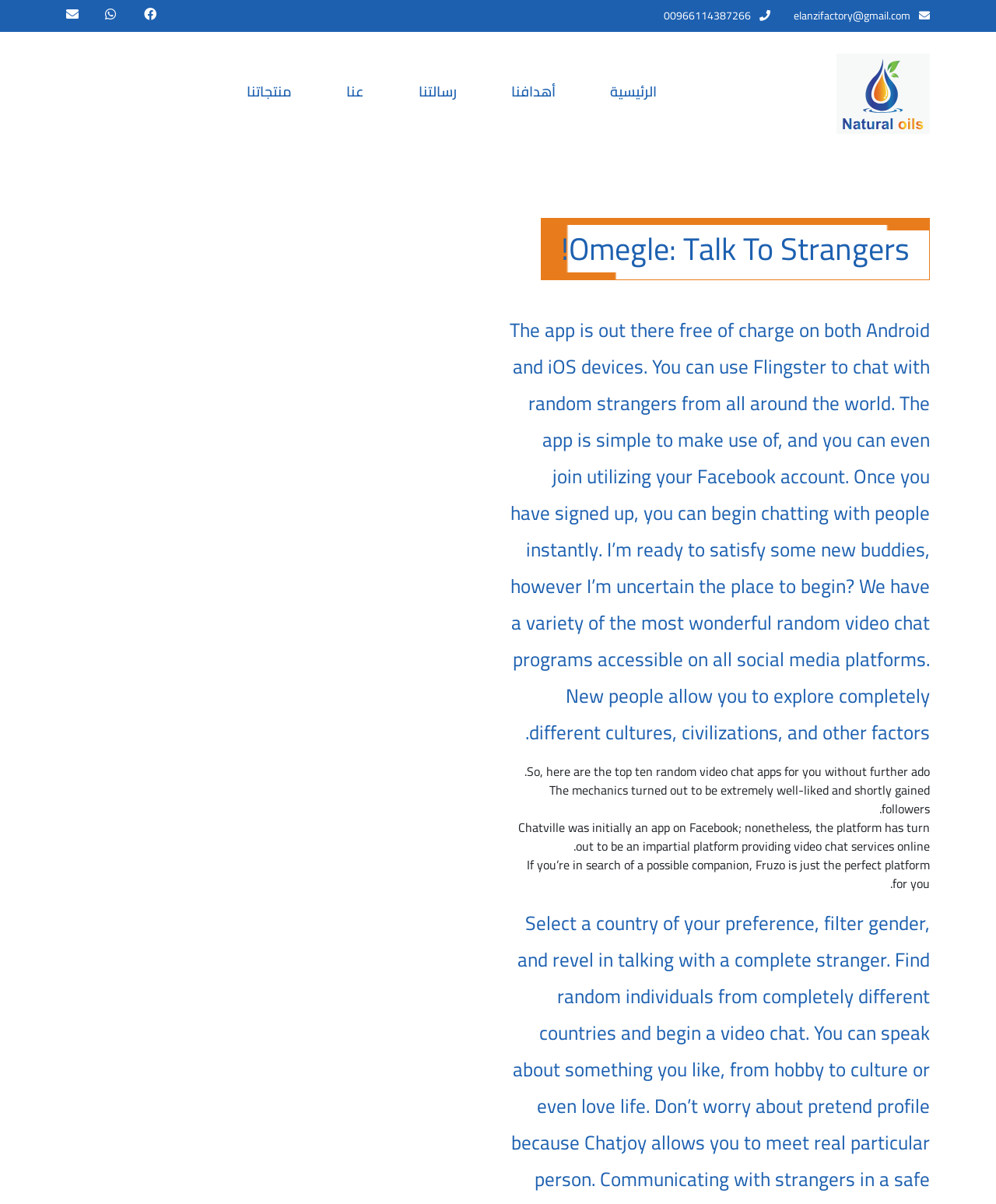Please specify the bounding box coordinates of the clickable region to carry out the following instruction: "Go to the homepage". The coordinates should be four float numbers between 0 and 1, in the format [left, top, right, bottom].

[0.612, 0.068, 0.659, 0.085]